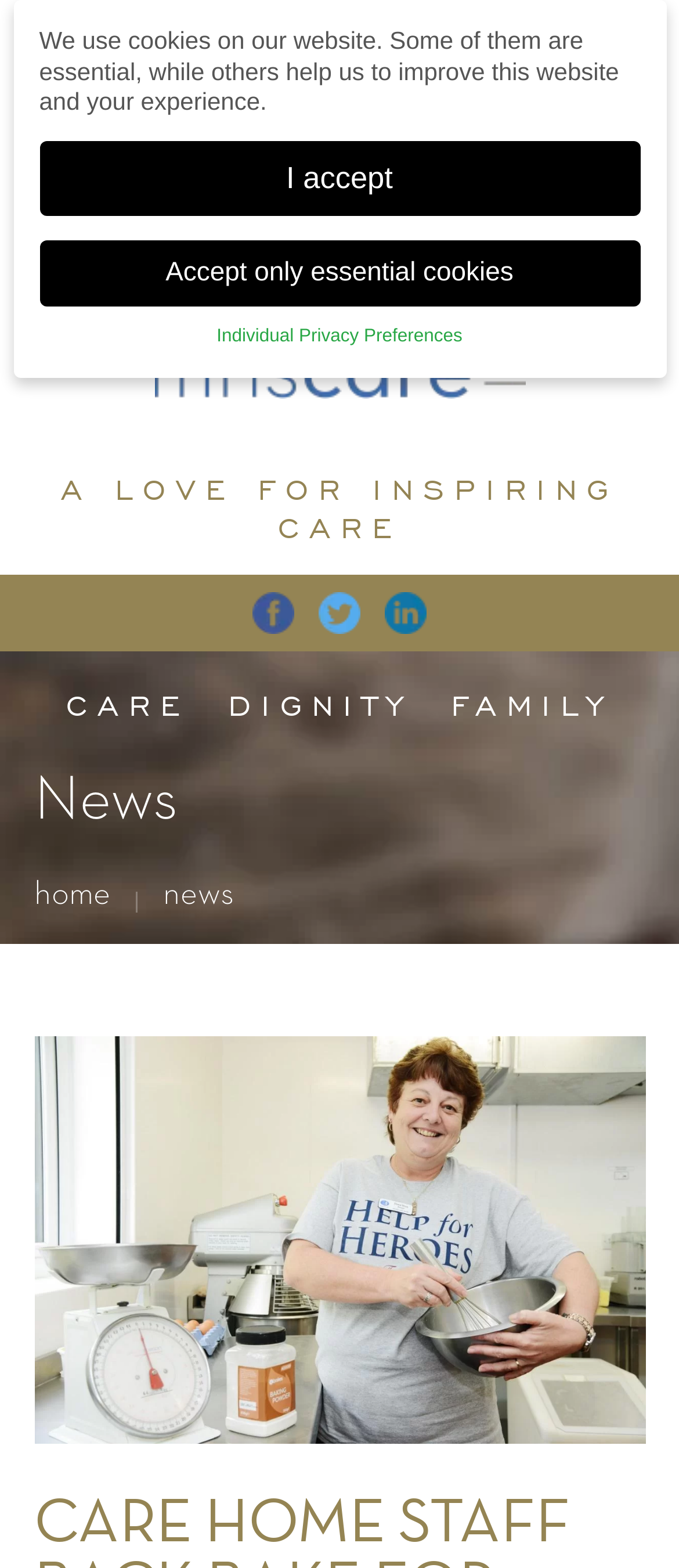Describe every aspect of the webpage comprehensively.

The webpage appears to be the website of a care home company, Angelcare PLC and MNS Care PLC, with a focus on their staff participating in a baking charity event for Help for Heroes. 

At the top of the page, there are two links, "angelcare" and "mnscare", accompanied by their respective logos. Below these links, there is a static text element that reads "A LOVE FOR INSPIRING CARE". 

On the top-right corner, there are three social media links, "facebook", "twitter", and another "twitter" link, each accompanied by their respective icons. 

Further down, there are three links, "CARE", "DIGNITY", and "FAMILY", arranged horizontally. 

Below these links, there is a heading element that reads "News". Underneath, there is a link to the "home" page, followed by a static text element that reads "news". 

At the very bottom of the page, there is a section related to cookies, with a static text element explaining the use of cookies on the website. There are four buttons in this section: "I accept", "Accept only essential cookies", "Individual Privacy Preferences", and a hidden "Accept all" button.